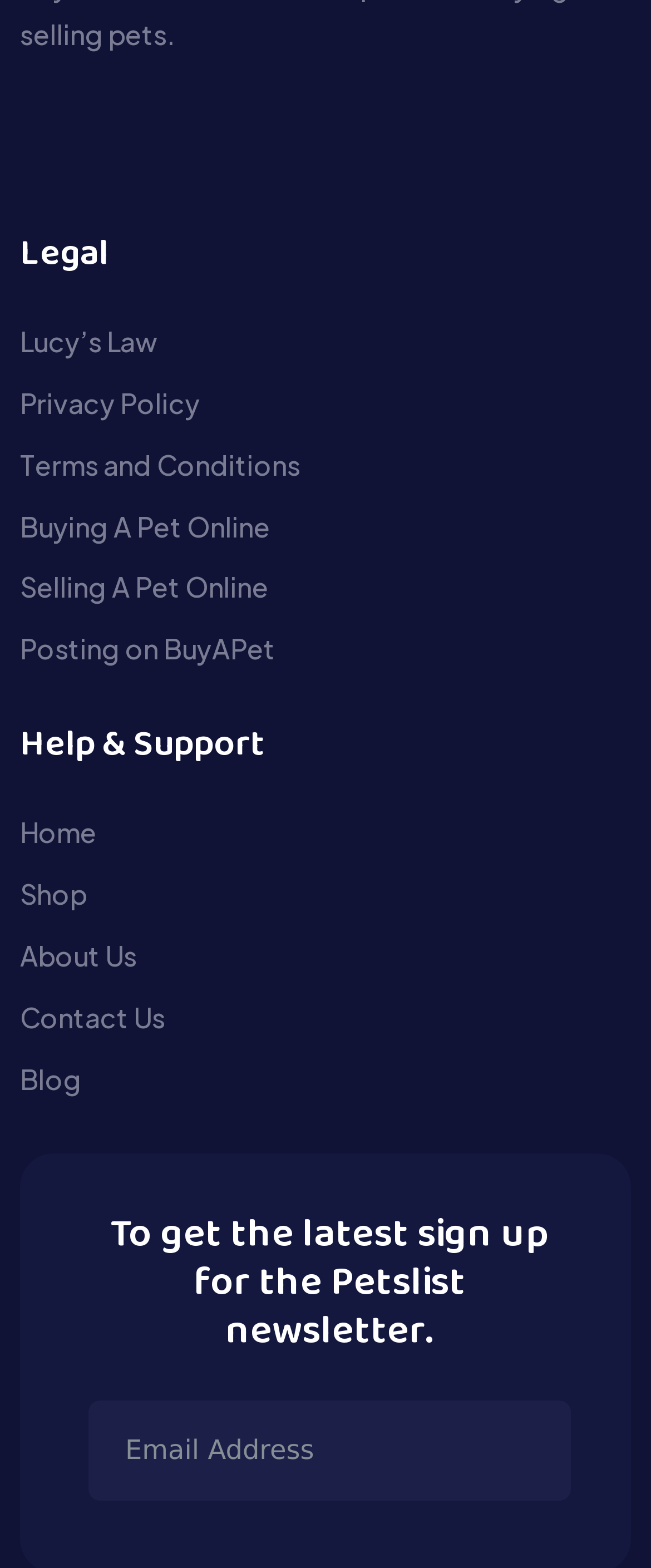Bounding box coordinates should be in the format (top-left x, top-left y, bottom-right x, bottom-right y) and all values should be floating point numbers between 0 and 1. Determine the bounding box coordinate for the UI element described as: Posting on BuyAPet

[0.031, 0.403, 0.423, 0.425]